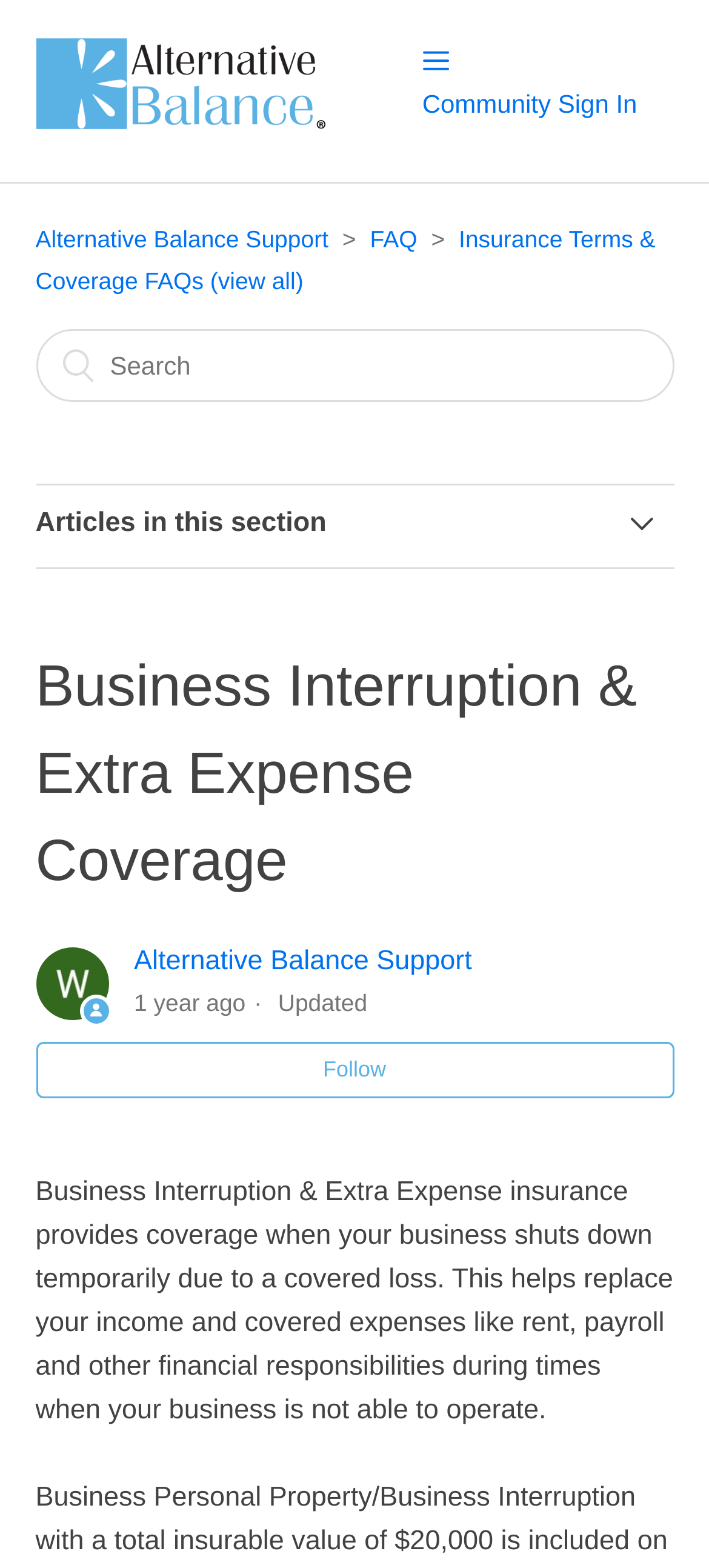Please identify the bounding box coordinates of the element that needs to be clicked to perform the following instruction: "View Business Personal Property Coverage".

[0.05, 0.365, 0.95, 0.414]